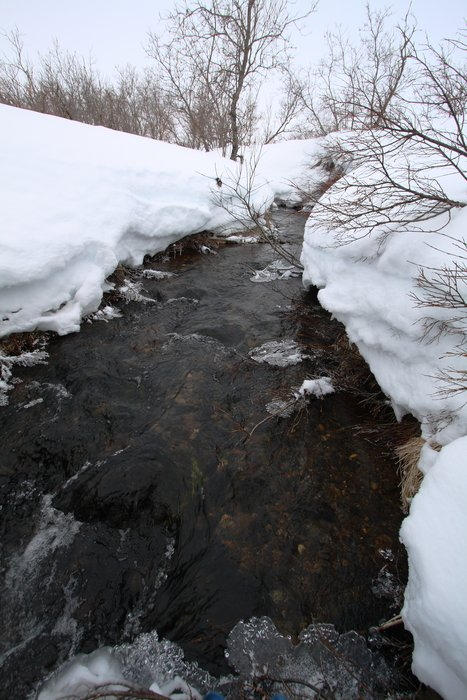Answer the following query with a single word or phrase:
What is the phenomenon highlighted in the context of hydrology?

Open lead